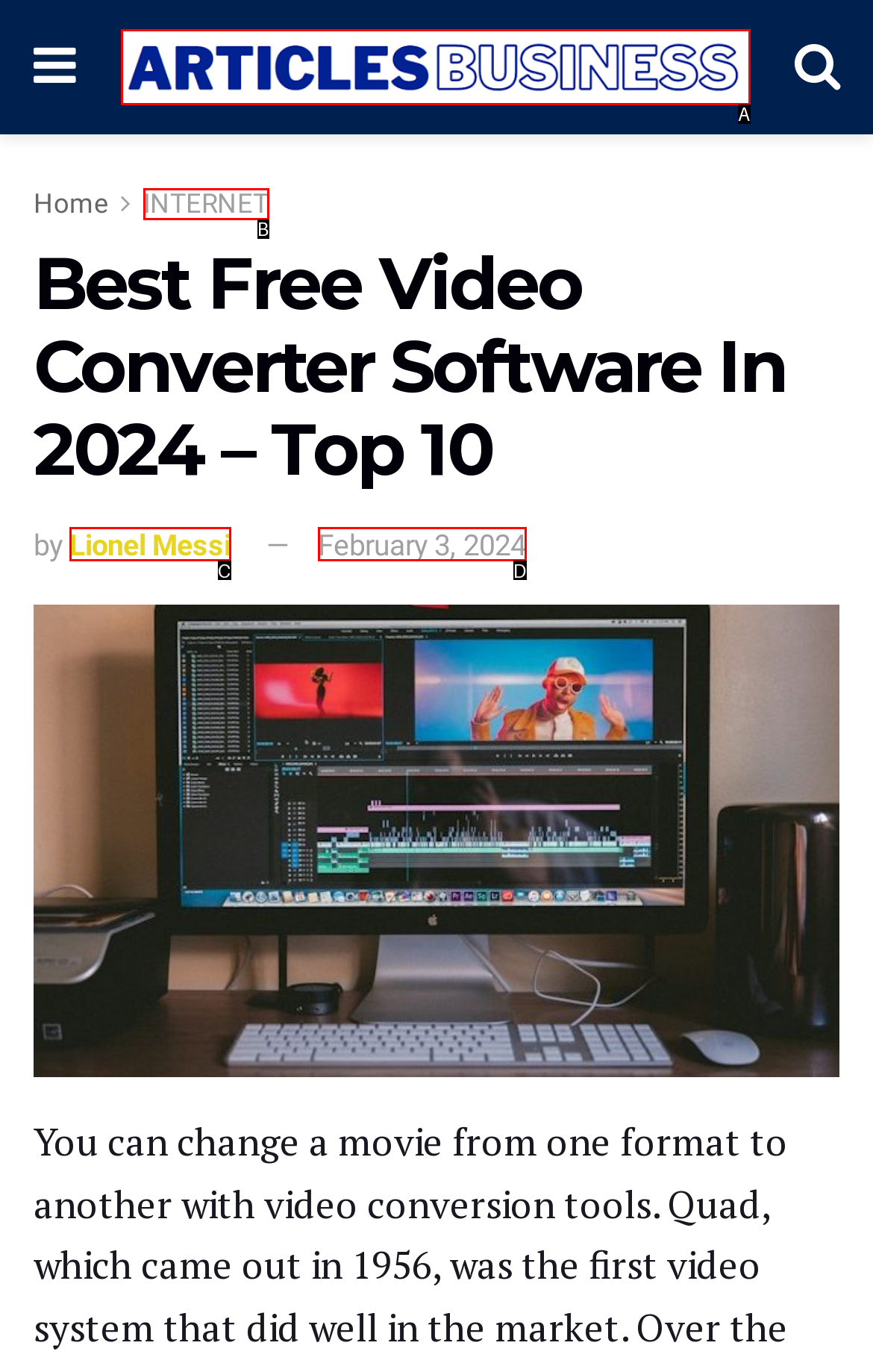Identify the HTML element that matches the description: Lionel Messi. Provide the letter of the correct option from the choices.

C